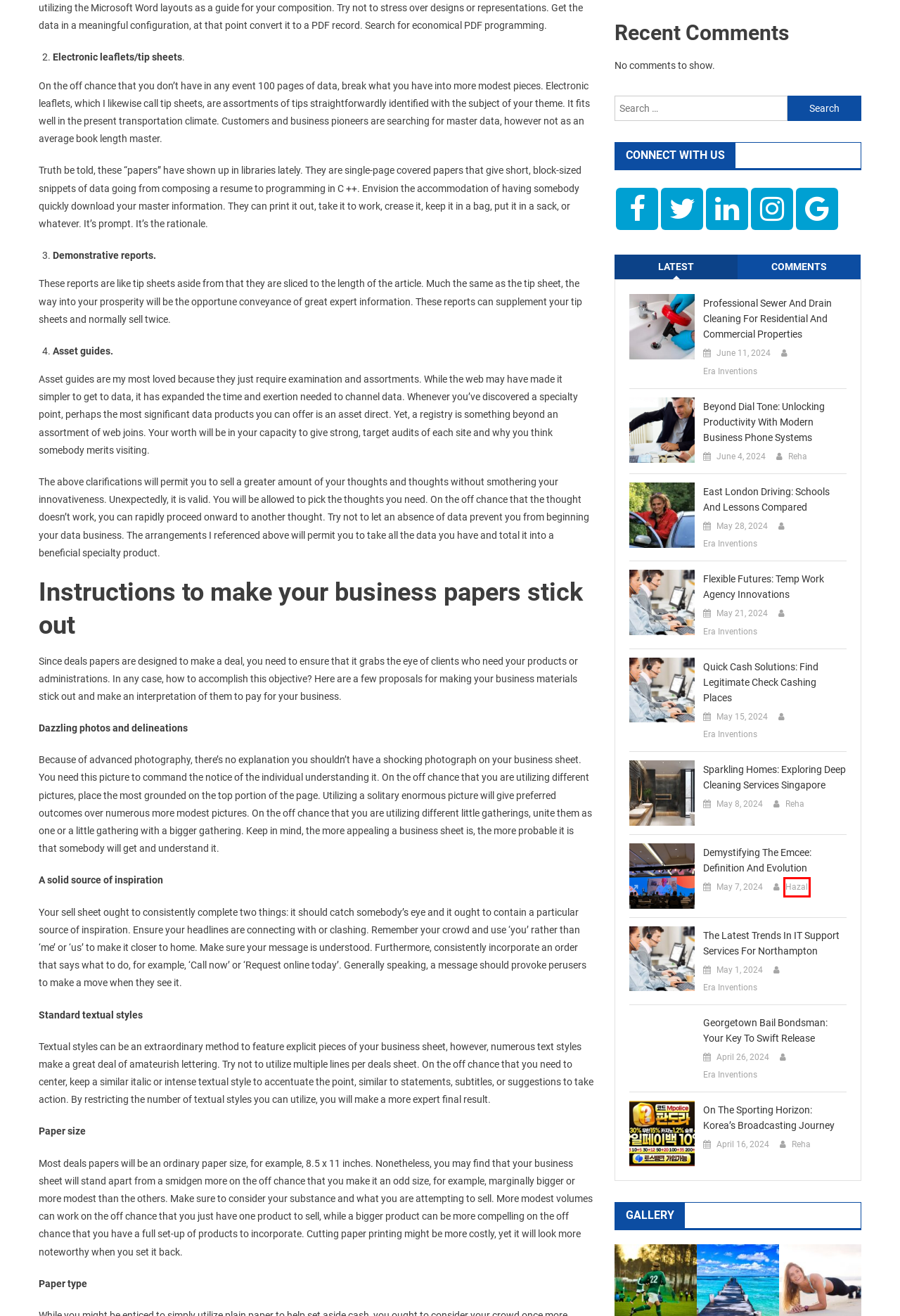Examine the webpage screenshot and identify the UI element enclosed in the red bounding box. Pick the webpage description that most accurately matches the new webpage after clicking the selected element. Here are the candidates:
A. The Latest Trends in IT Support Services for Northampton - ERA NEWS
B. Reha, Author at ERA NEWS
C. On the Sporting Horizon: Korea's Broadcasting Journey - ERA NEWS
D. Sparkling Homes: Exploring Deep Cleaning Services Singapore - ERA NEWS
E. Georgetown Bail Bondsman: Your Key to Swift Release - ERA NEWS
F. Hazal, Author at ERA NEWS
G. Demystifying the Emcee: Definition and Evolution - ERA NEWS
H. Entertainment Archives - ERA NEWS

F